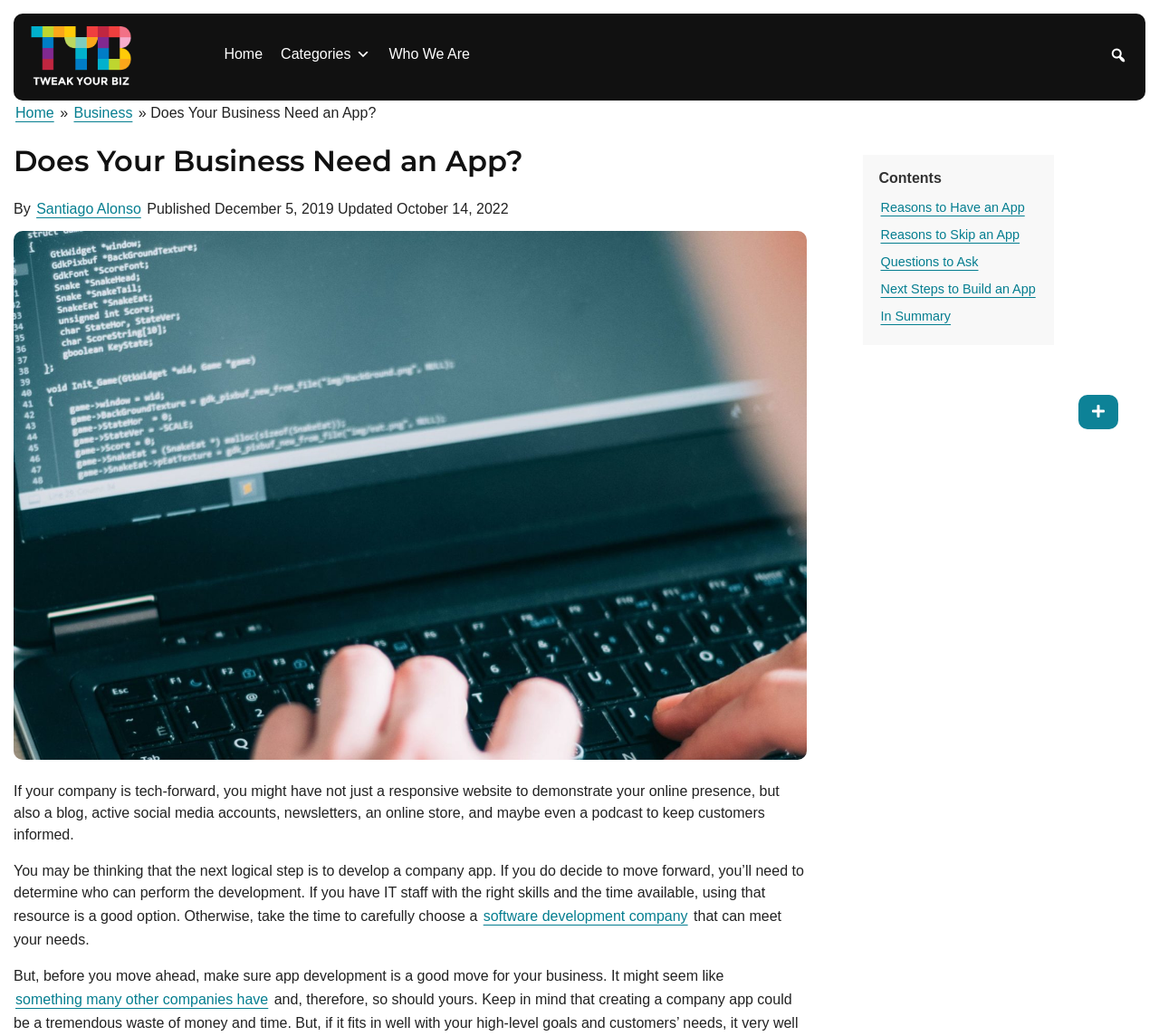Who wrote the article?
Provide a thorough and detailed answer to the question.

The author's name is mentioned in the article, specifically in the section 'Does Your Business Need an App?' where it says 'By Santiago Alonso'.